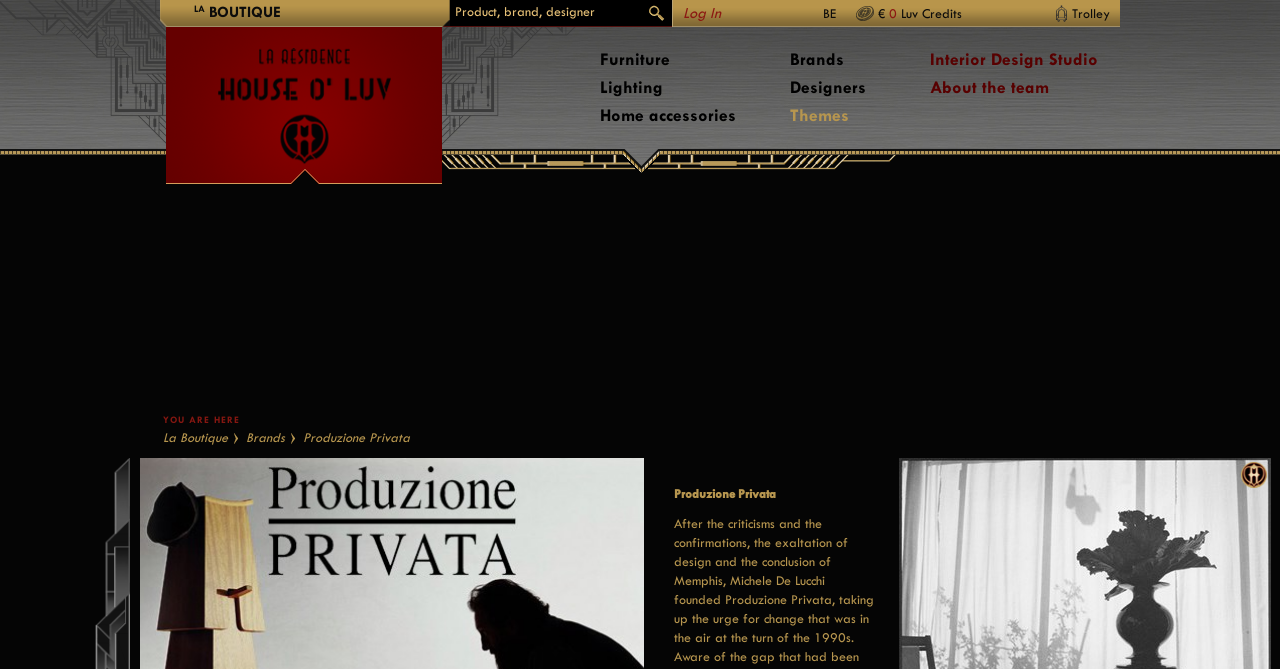Give a concise answer using only one word or phrase for this question:
What is the currency symbol displayed?

€